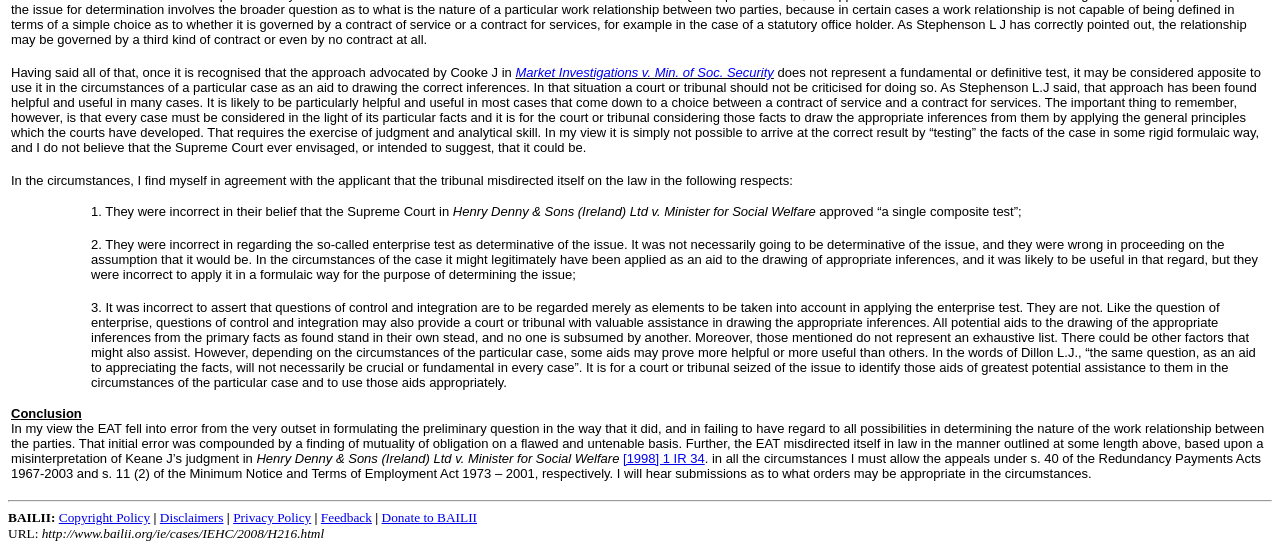Please respond in a single word or phrase: 
What is the relationship between control and integration in this context?

Independent factors